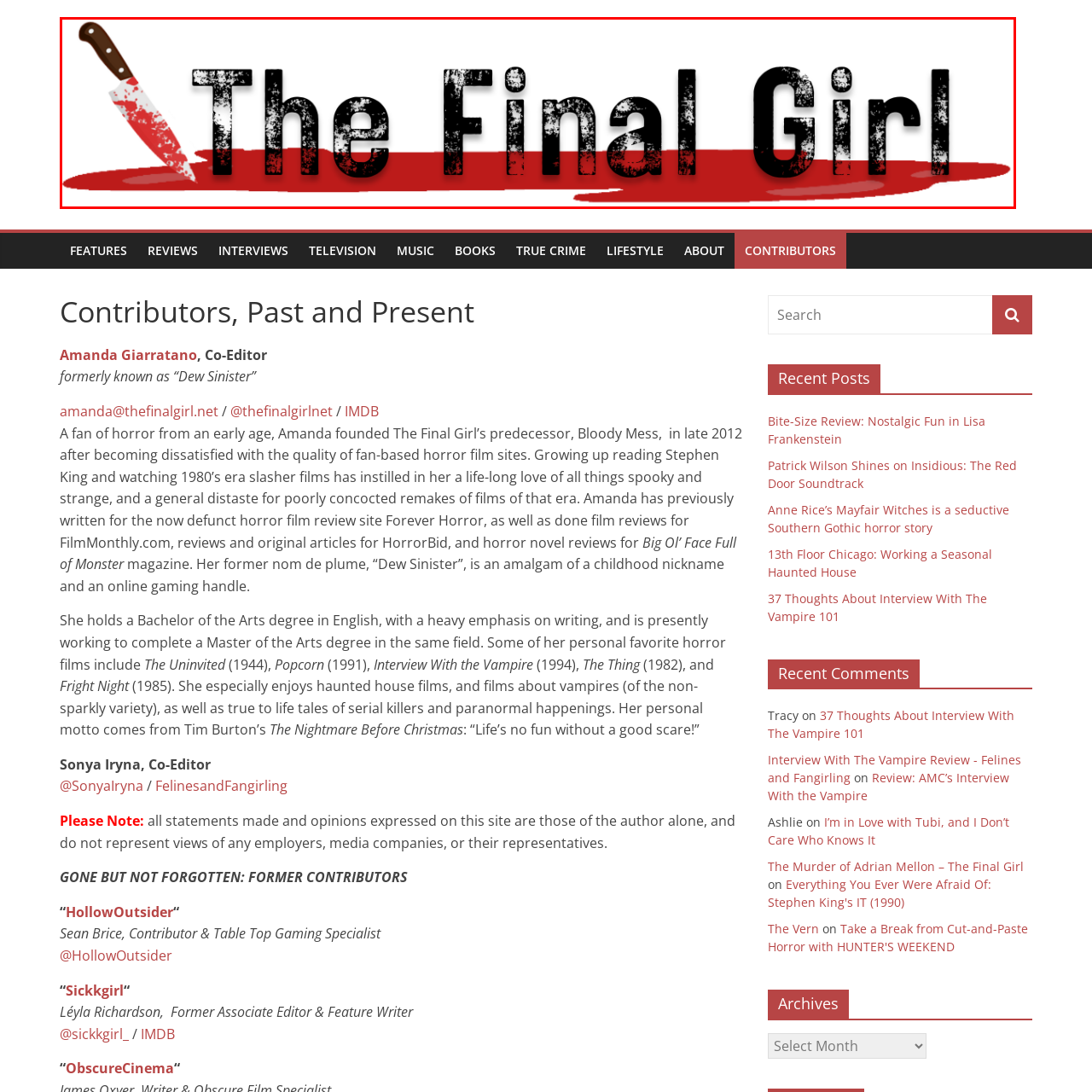Pay attention to the image inside the red rectangle, What is the background color of the logo? Answer briefly with a single word or phrase.

White